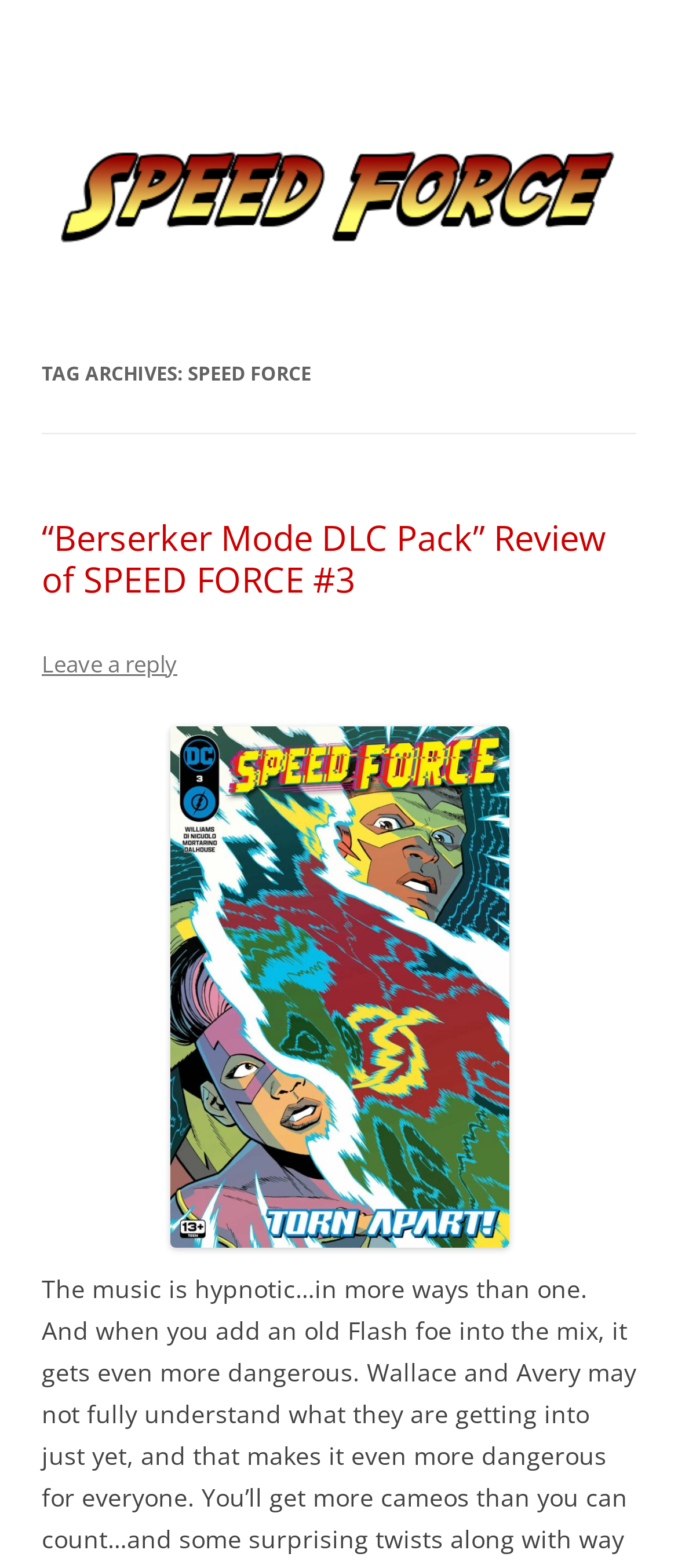Based on the image, please respond to the question with as much detail as possible:
What is the topic of the archives?

The heading 'TAG ARCHIVES: SPEED FORCE' and the presence of multiple links and headings related to Speed Force suggest that the archives are focused on the topic of Speed Force.